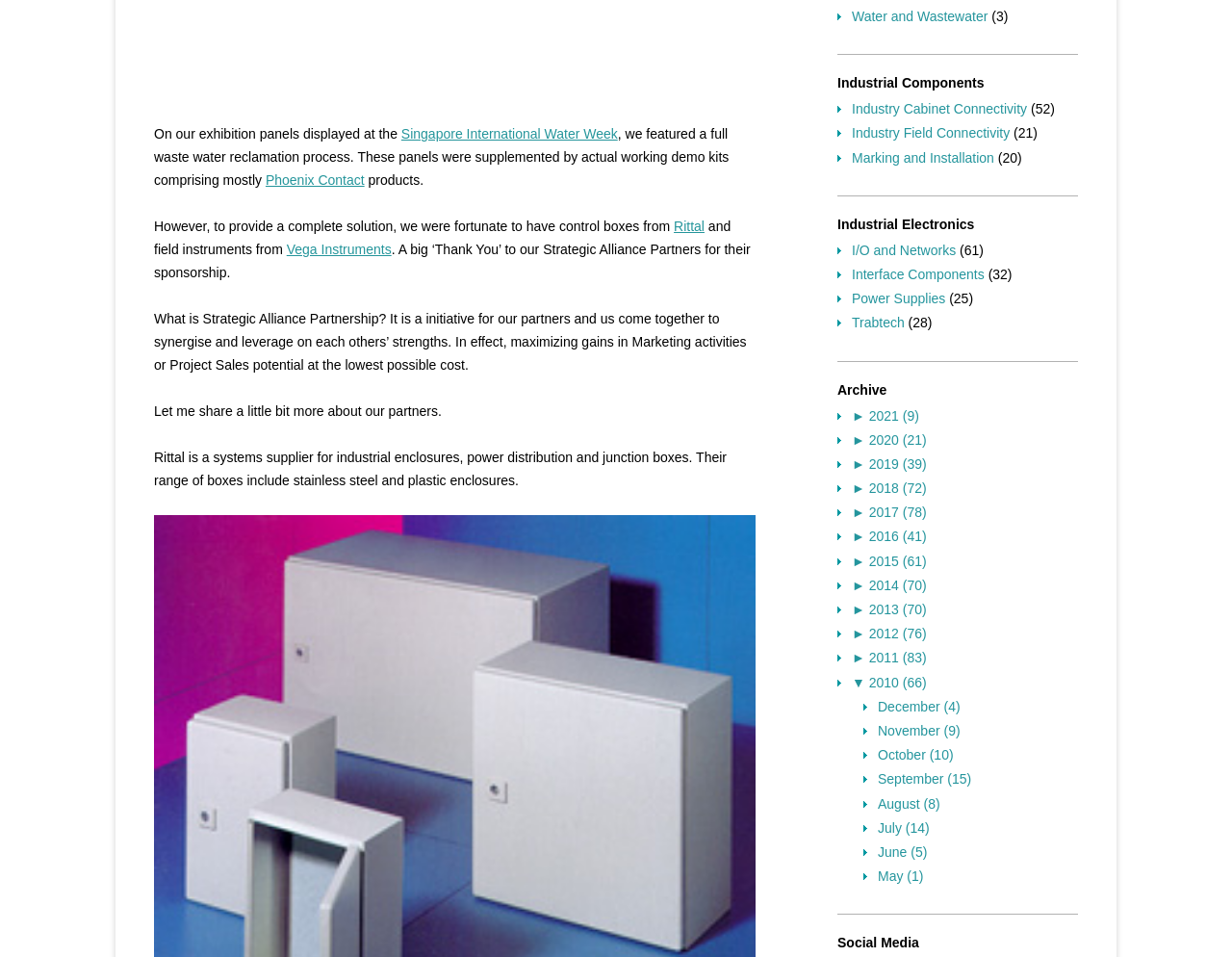Locate the bounding box coordinates of the clickable region necessary to complete the following instruction: "Click on Singapore International Water Week". Provide the coordinates in the format of four float numbers between 0 and 1, i.e., [left, top, right, bottom].

[0.326, 0.132, 0.501, 0.148]